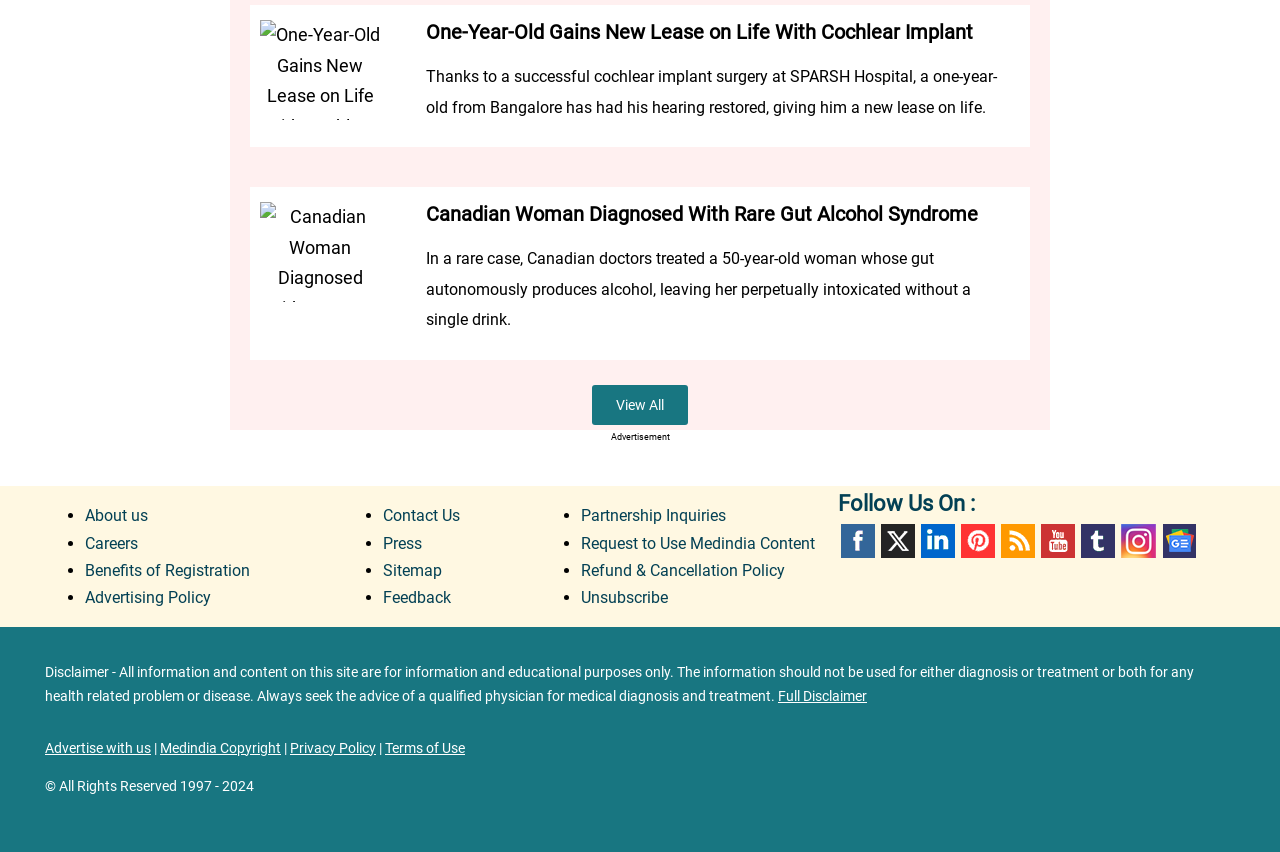Identify the bounding box coordinates for the element you need to click to achieve the following task: "Read about a one-year-old gaining a new lease on life with a cochlear implant". Provide the bounding box coordinates as four float numbers between 0 and 1, in the form [left, top, right, bottom].

[0.203, 0.023, 0.297, 0.141]